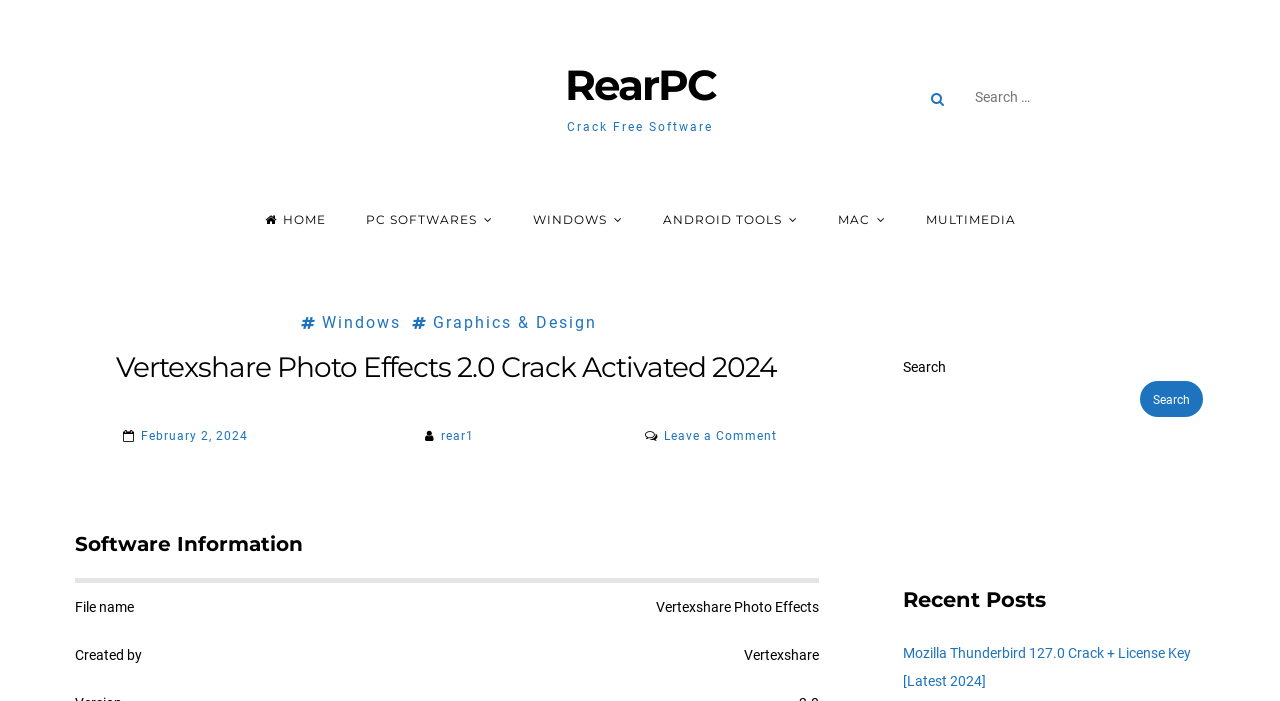Find the bounding box coordinates of the area that needs to be clicked in order to achieve the following instruction: "View recent posts". The coordinates should be specified as four float numbers between 0 and 1, i.e., [left, top, right, bottom].

[0.705, 0.826, 0.94, 0.886]